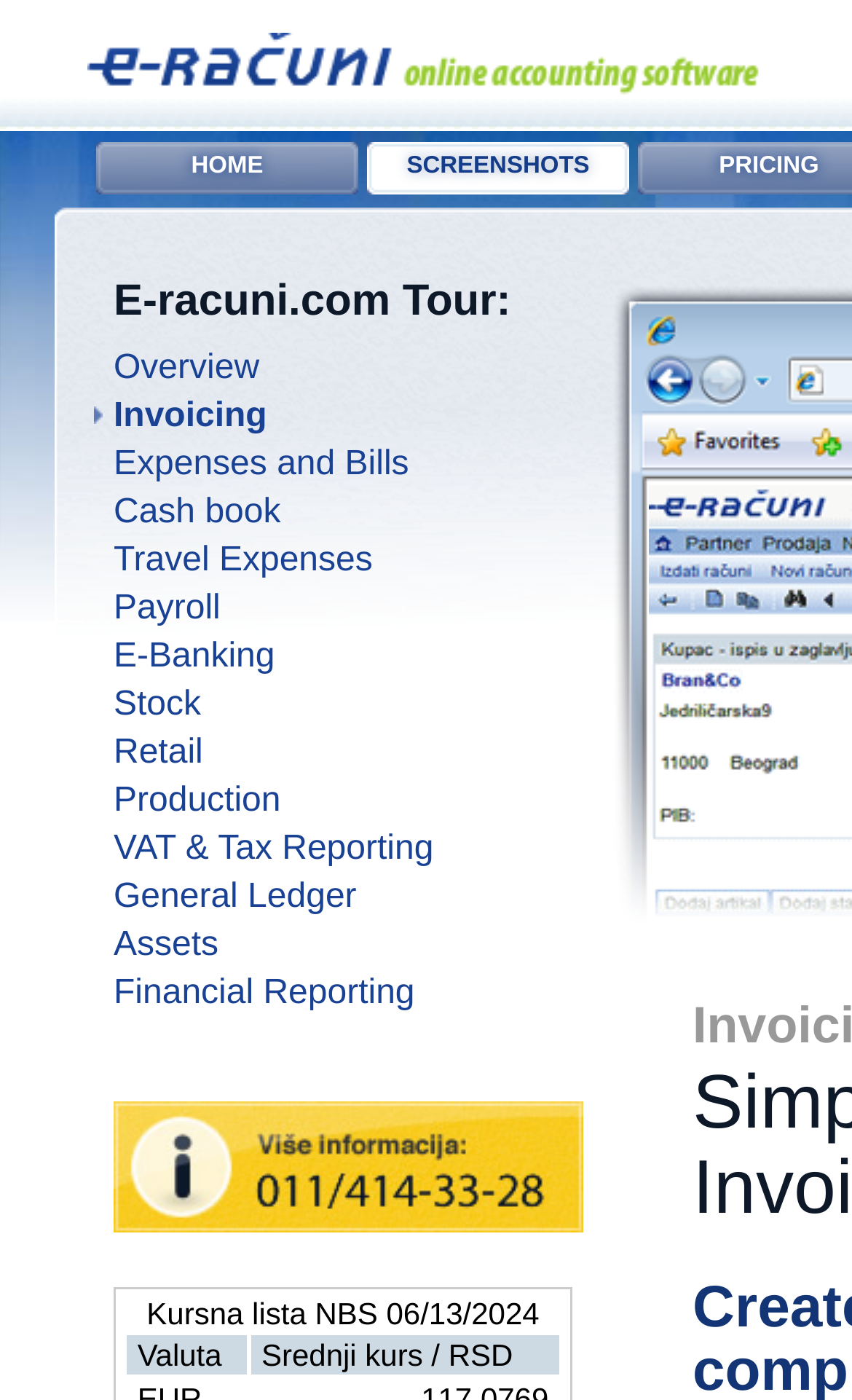Please find and report the bounding box coordinates of the element to click in order to perform the following action: "Open the 'Menu'". The coordinates should be expressed as four float numbers between 0 and 1, in the format [left, top, right, bottom].

None